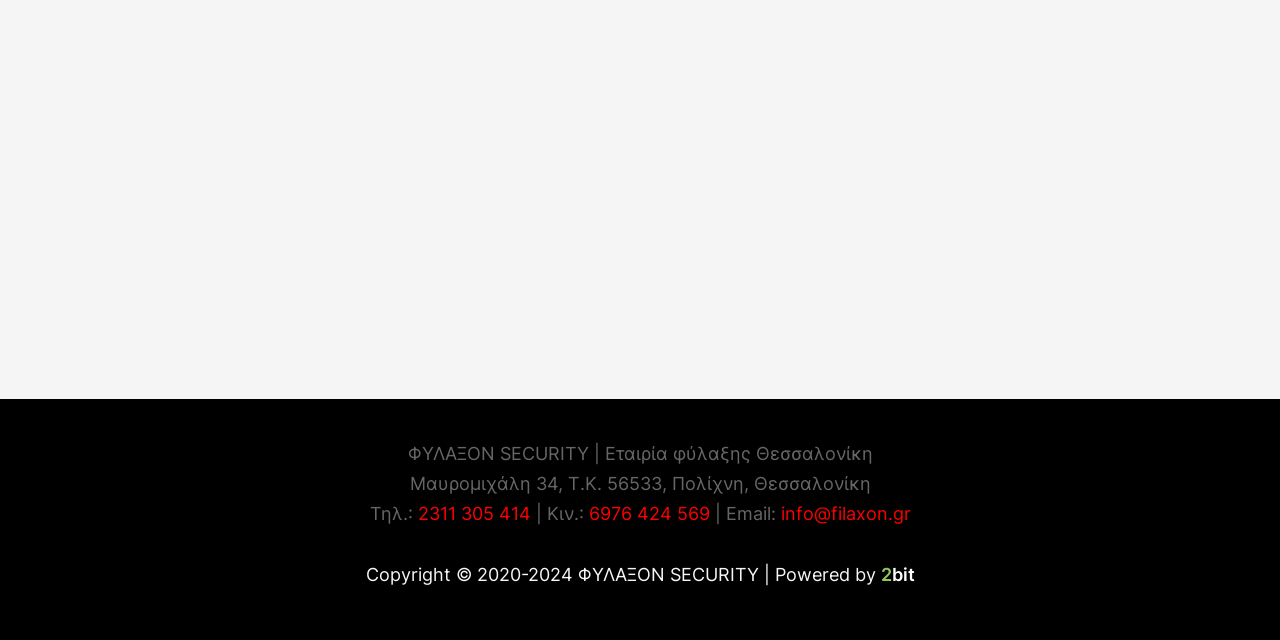Locate the bounding box coordinates of the UI element described by: "6976 424 569". The bounding box coordinates should consist of four float numbers between 0 and 1, i.e., [left, top, right, bottom].

[0.46, 0.786, 0.554, 0.818]